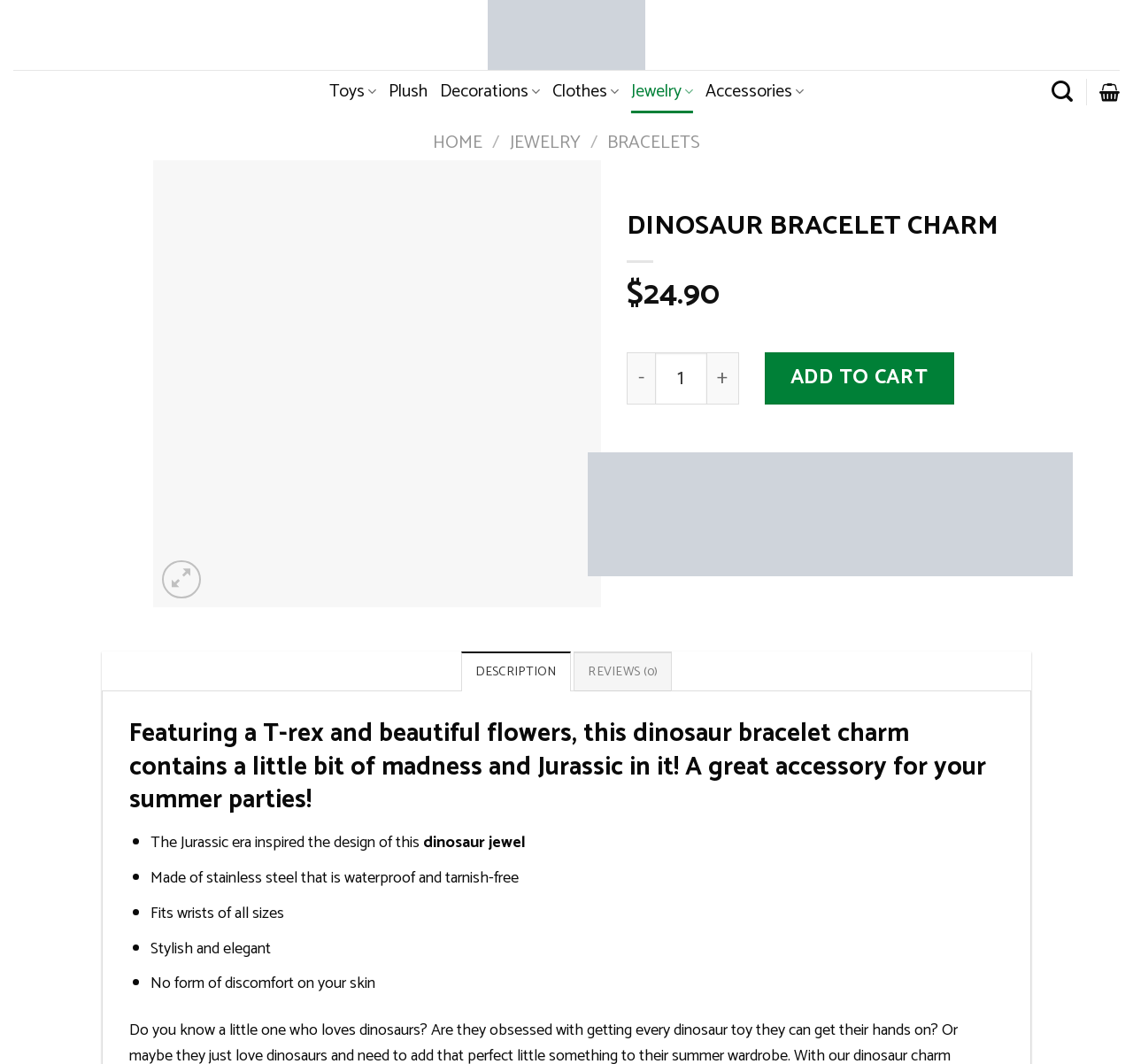What is the name of the dinosaur in the charm?
Deliver a detailed and extensive answer to the question.

The question can be answered by looking at the description of the product, which mentions 'Featuring a T-rex and beautiful flowers, this dinosaur bracelet charm contains a little bit of madness and Jurassic in it!'.